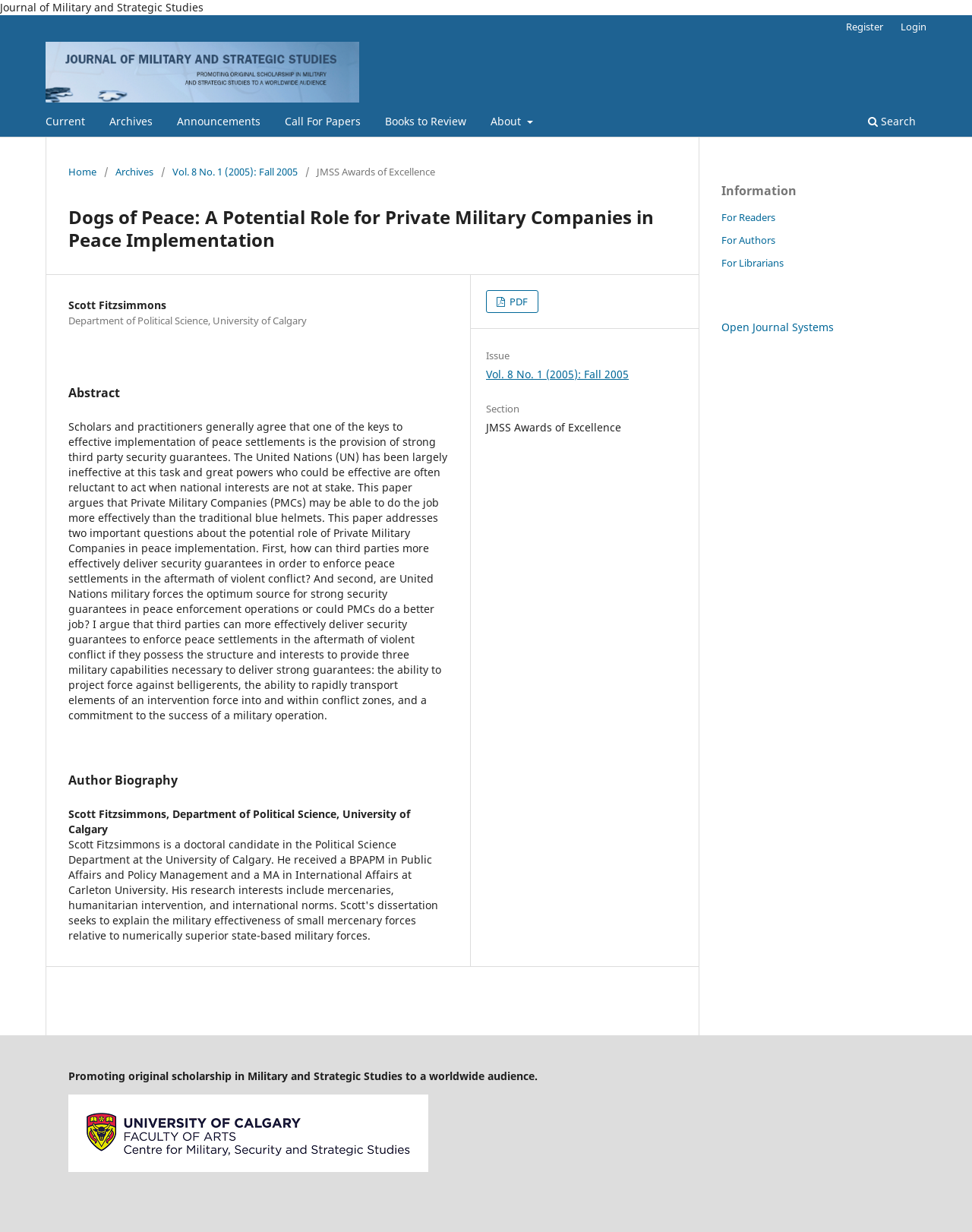Select the bounding box coordinates of the element I need to click to carry out the following instruction: "Search for a specific term".

[0.888, 0.089, 0.948, 0.111]